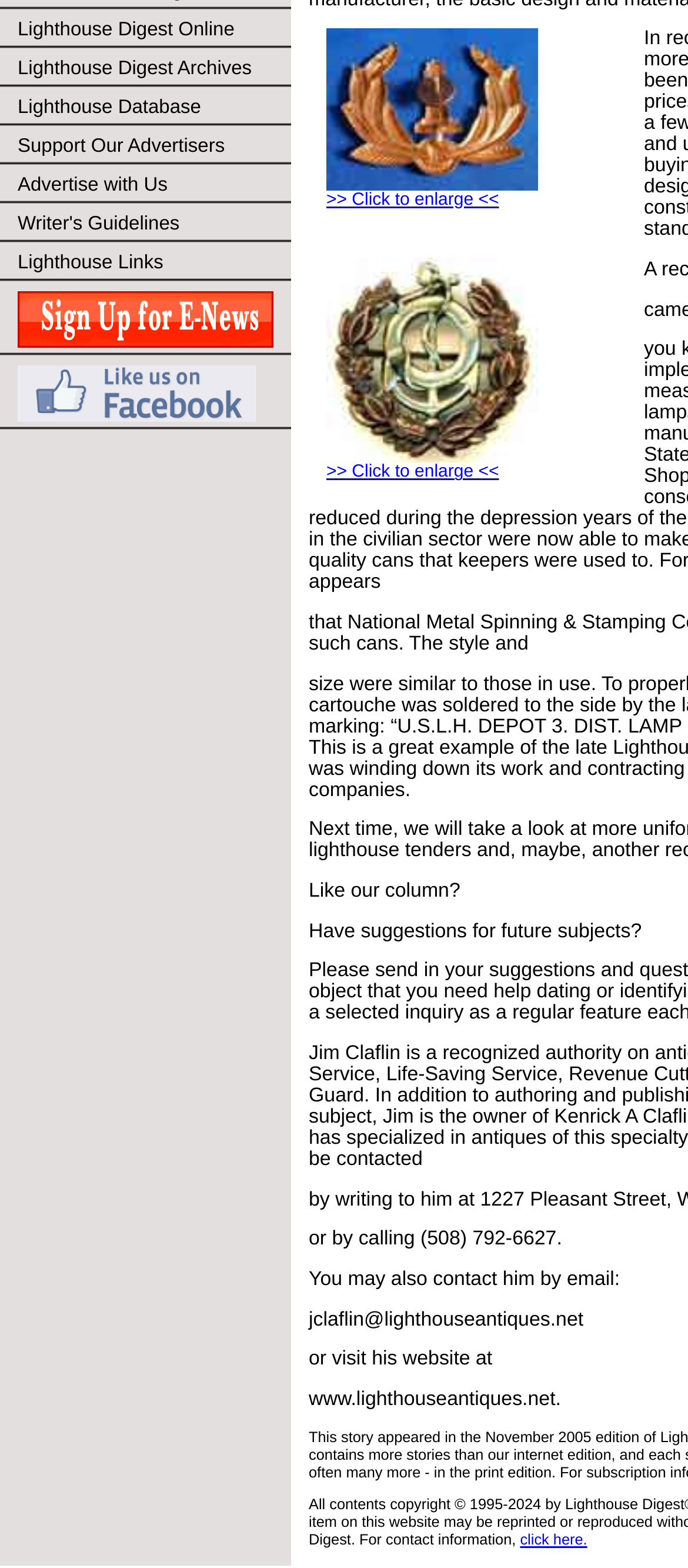Find the bounding box coordinates for the element described here: "Support Our Advertisers".

[0.0, 0.081, 0.423, 0.106]